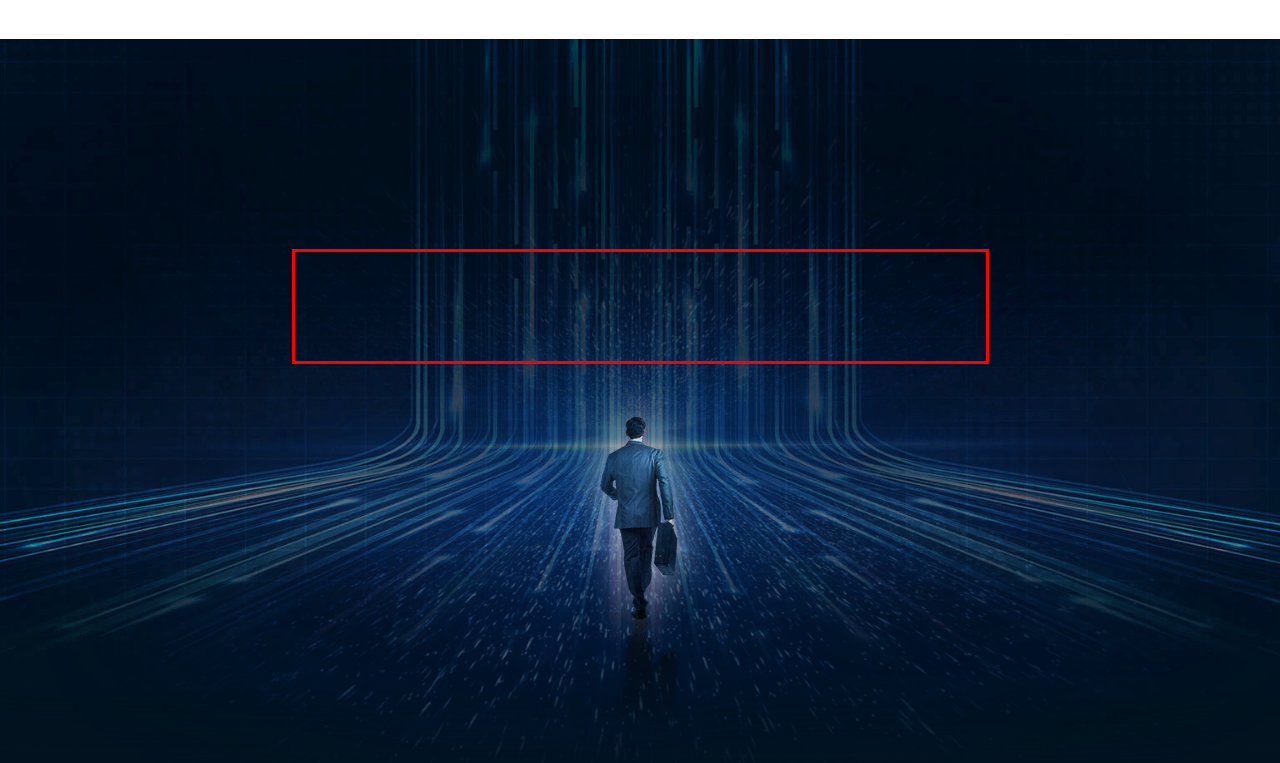There is a screenshot of a webpage with a red bounding box around a UI element. Please use OCR to extract the text within the red bounding box.

At Advanced Echem Materials Company Ltd., we upholds the belief that employees are our most valuable asset. In addition to a sound salary structure, we are committed to offering diverse and comprehensive benefits. To create a professional and comfortable working environment.